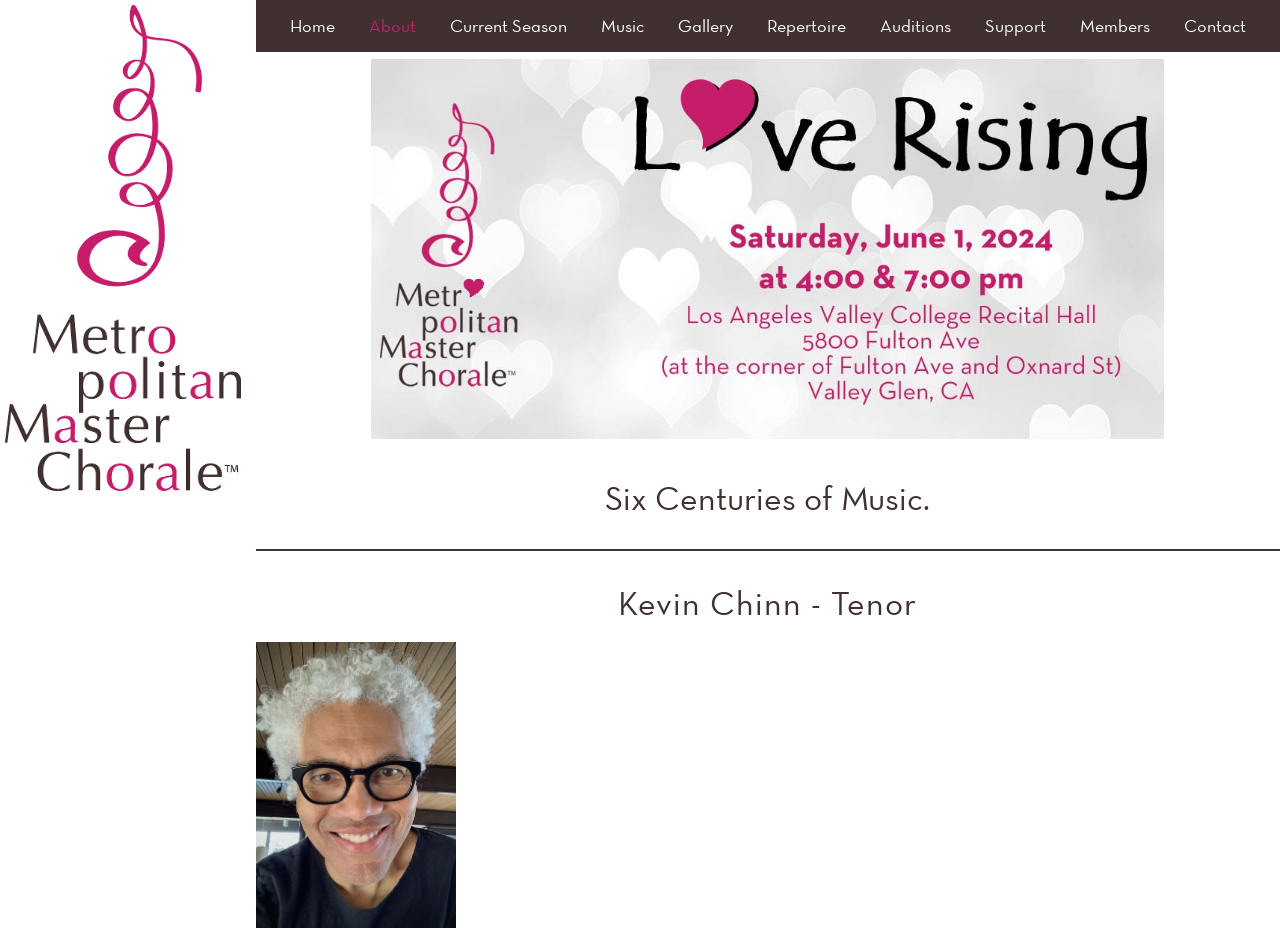What is the name of the singer on this webpage?
Please respond to the question with as much detail as possible.

I determined the answer by looking at the heading element 'Kevin Chinn - Tenor' which suggests that the webpage is about a singer named Kevin Chinn.